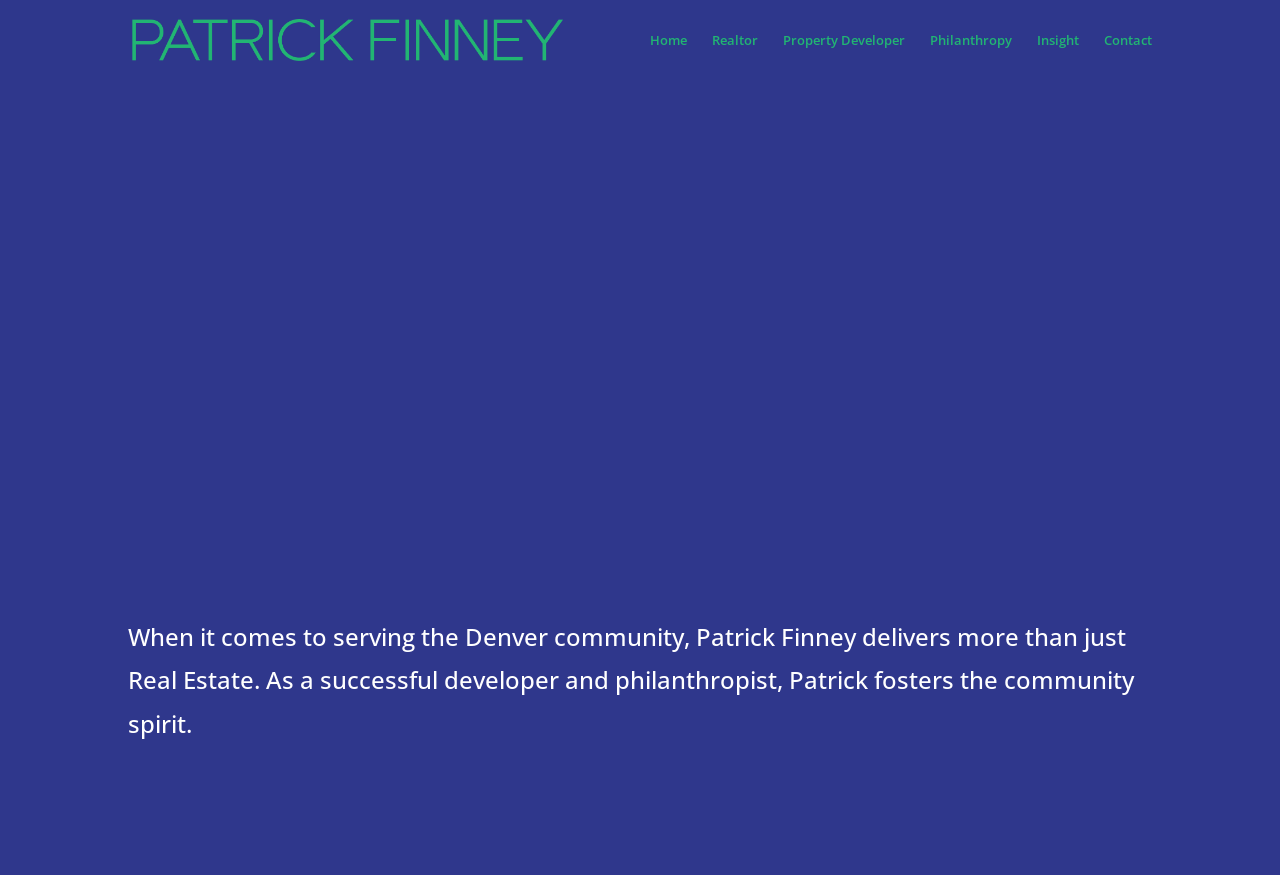From the screenshot, find the bounding box of the UI element matching this description: "alt="Patrick Finney of Denver"". Supply the bounding box coordinates in the form [left, top, right, bottom], each a float between 0 and 1.

[0.102, 0.034, 0.291, 0.054]